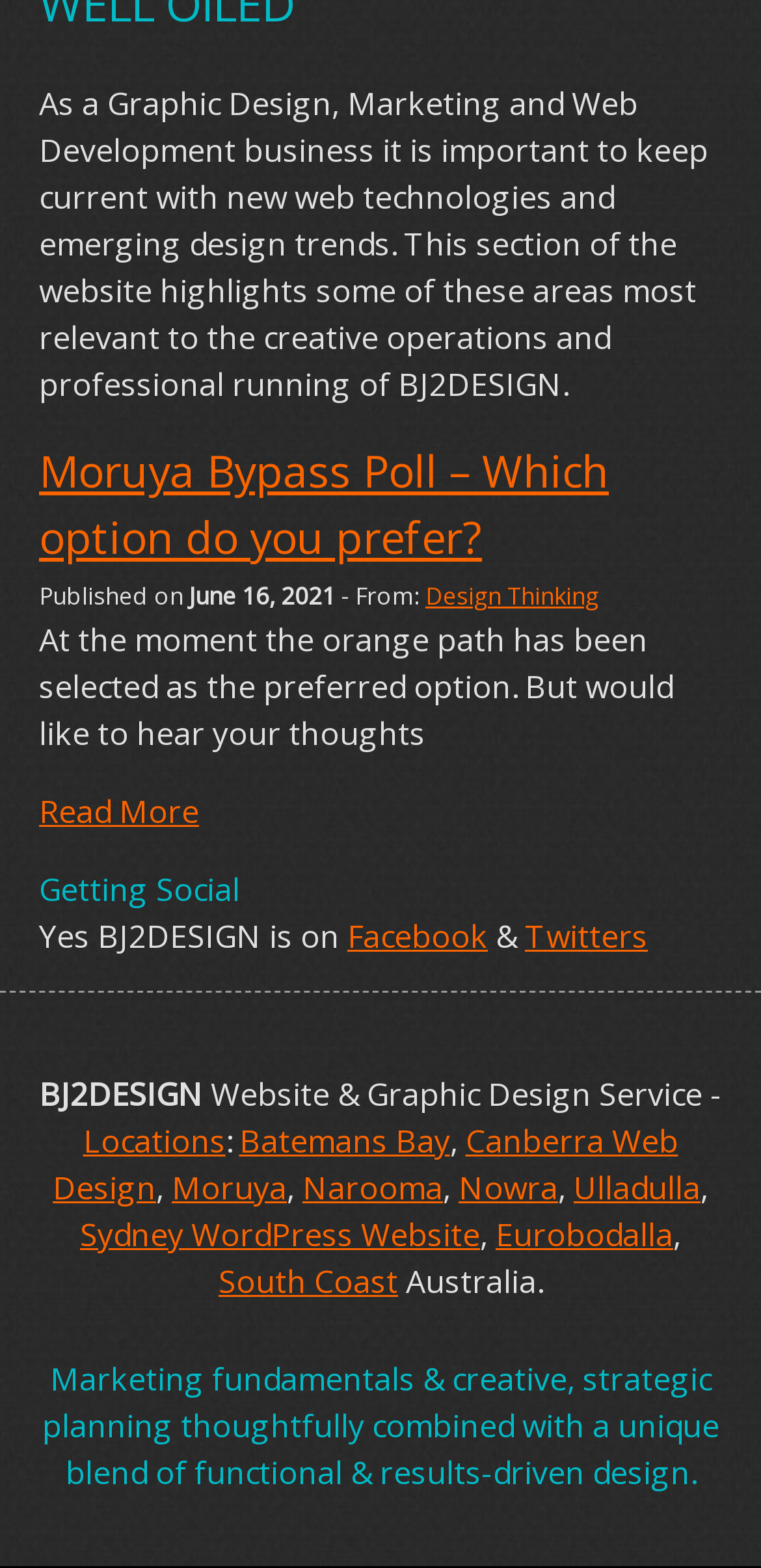Please identify the bounding box coordinates of the element's region that needs to be clicked to fulfill the following instruction: "Check out Design Thinking". The bounding box coordinates should consist of four float numbers between 0 and 1, i.e., [left, top, right, bottom].

[0.559, 0.37, 0.787, 0.391]